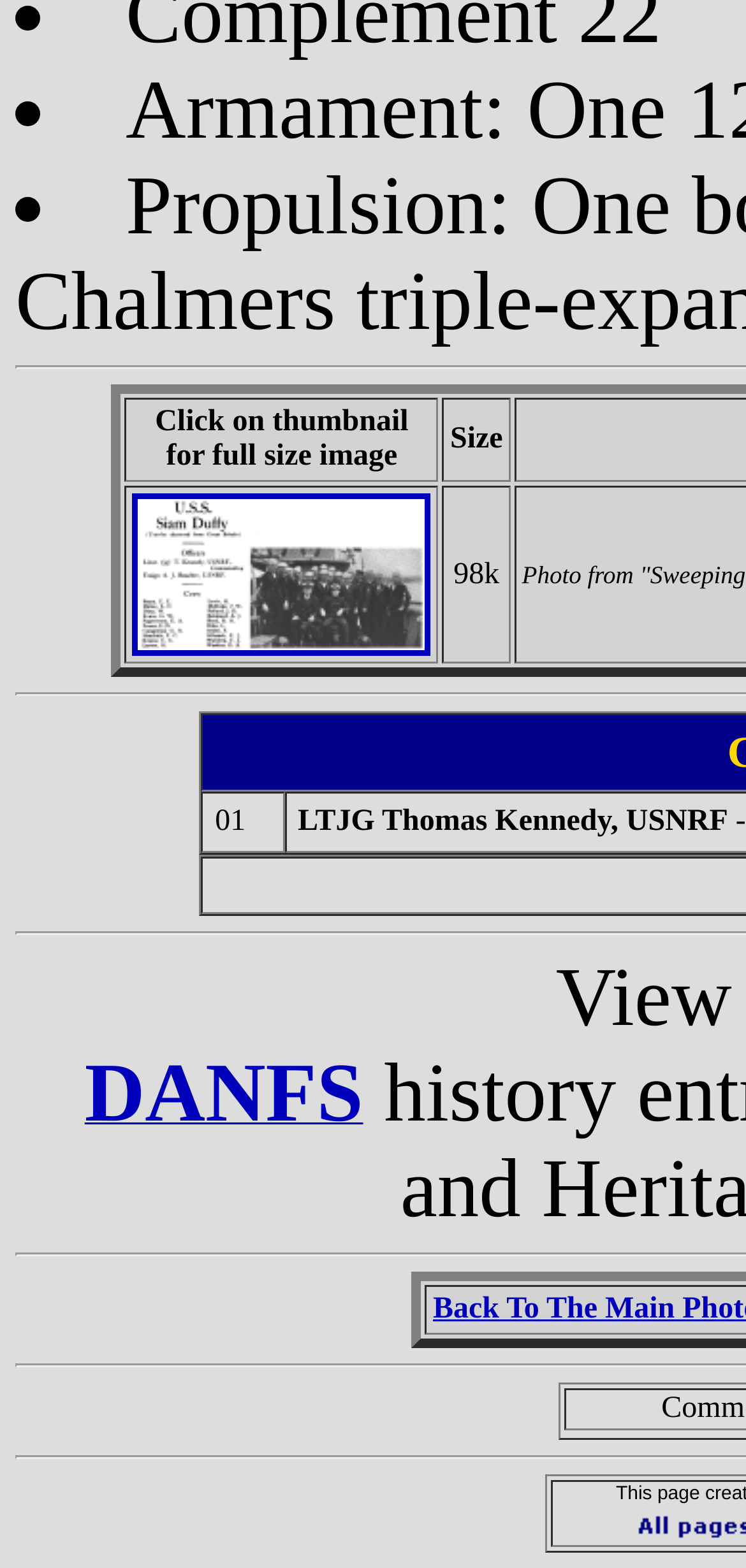Use a single word or phrase to respond to the question:
What is the text of the first gridcell?

Siam Duffey